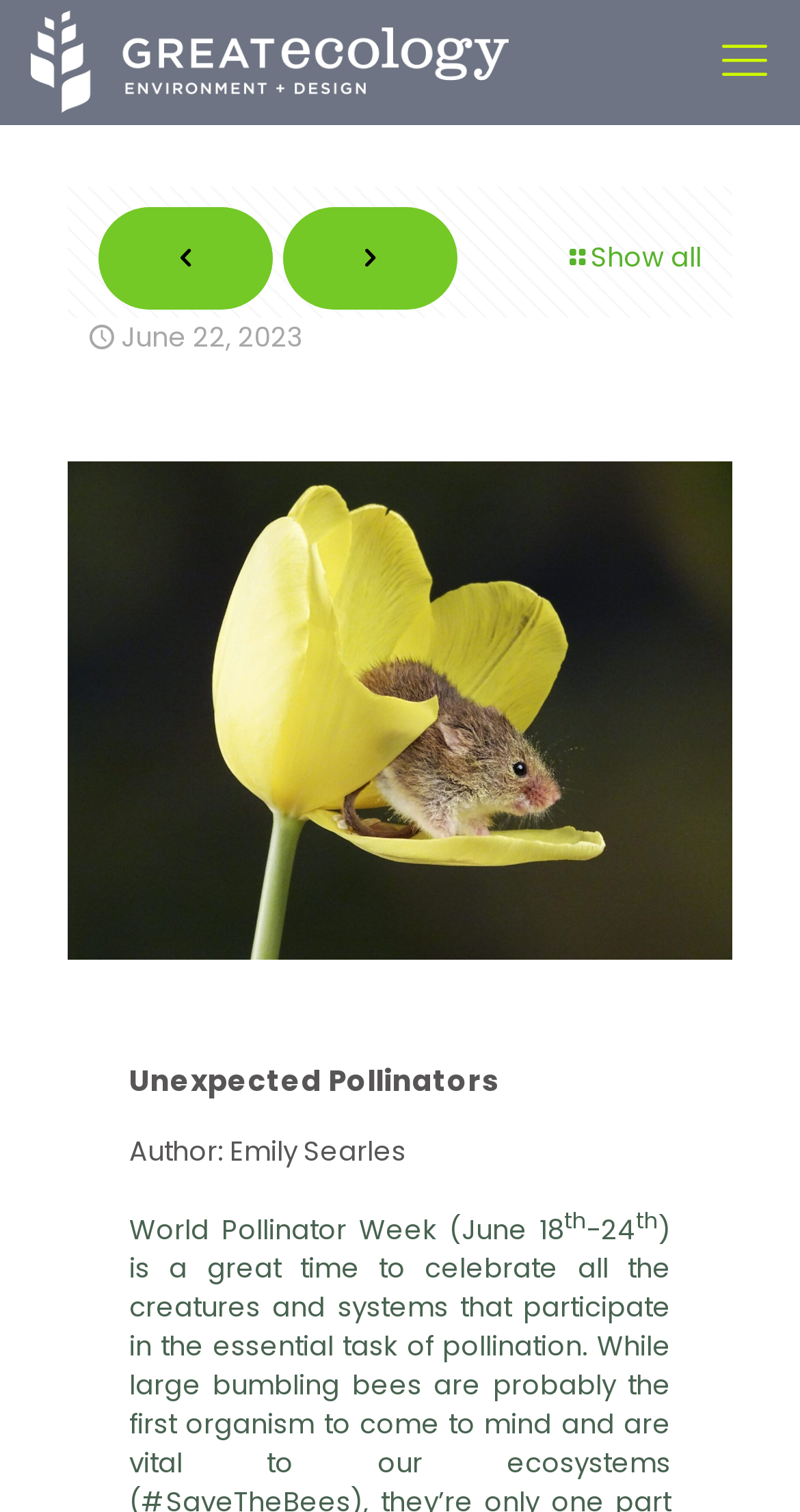What is the logo of this website?
Please provide a full and detailed response to the question.

The logo of this website is located at the top left corner of the webpage, and it is a horizontal white logo with the text 'GE' in it.